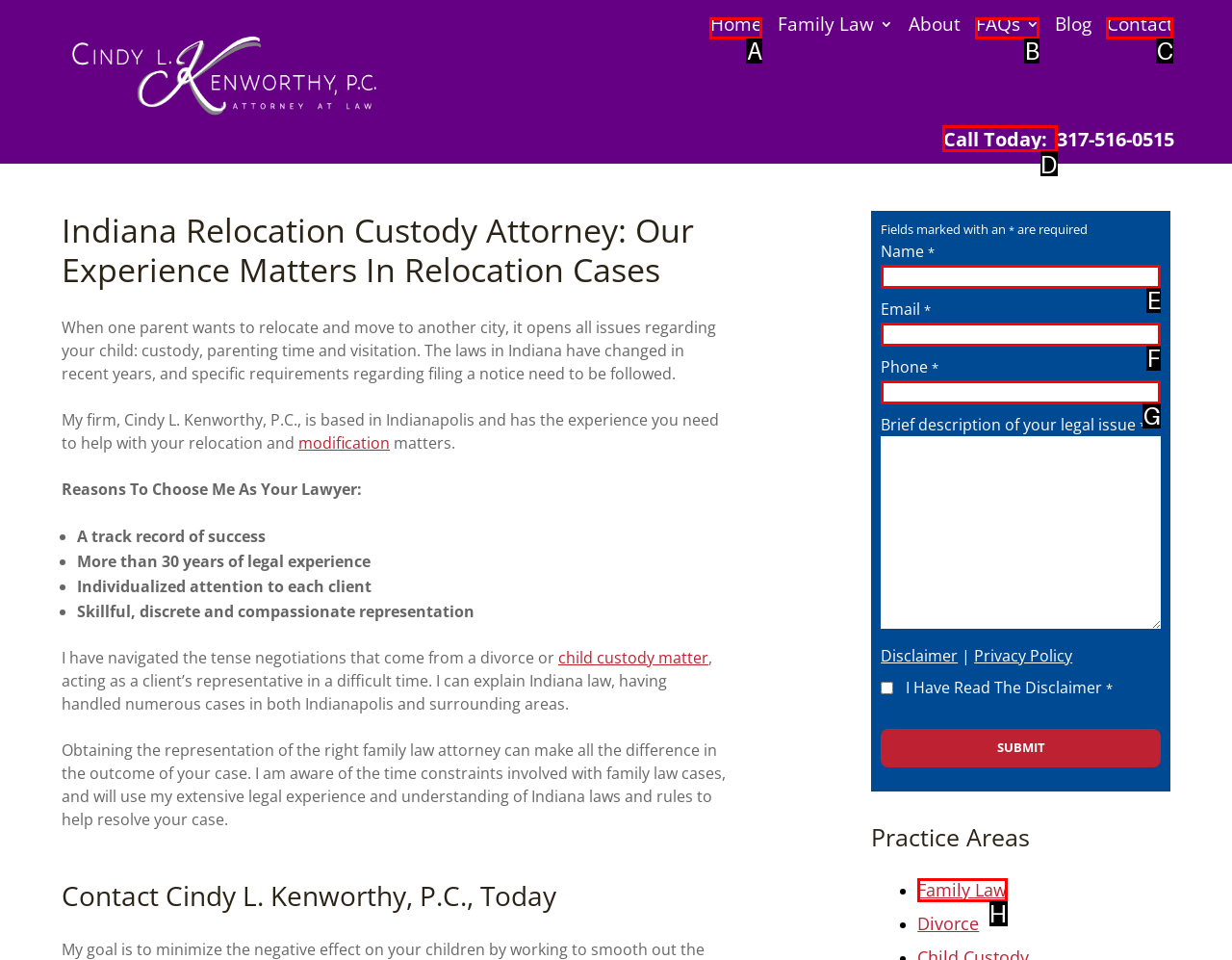Tell me which letter I should select to achieve the following goal: Click the 'Call Today' button
Answer with the corresponding letter from the provided options directly.

D